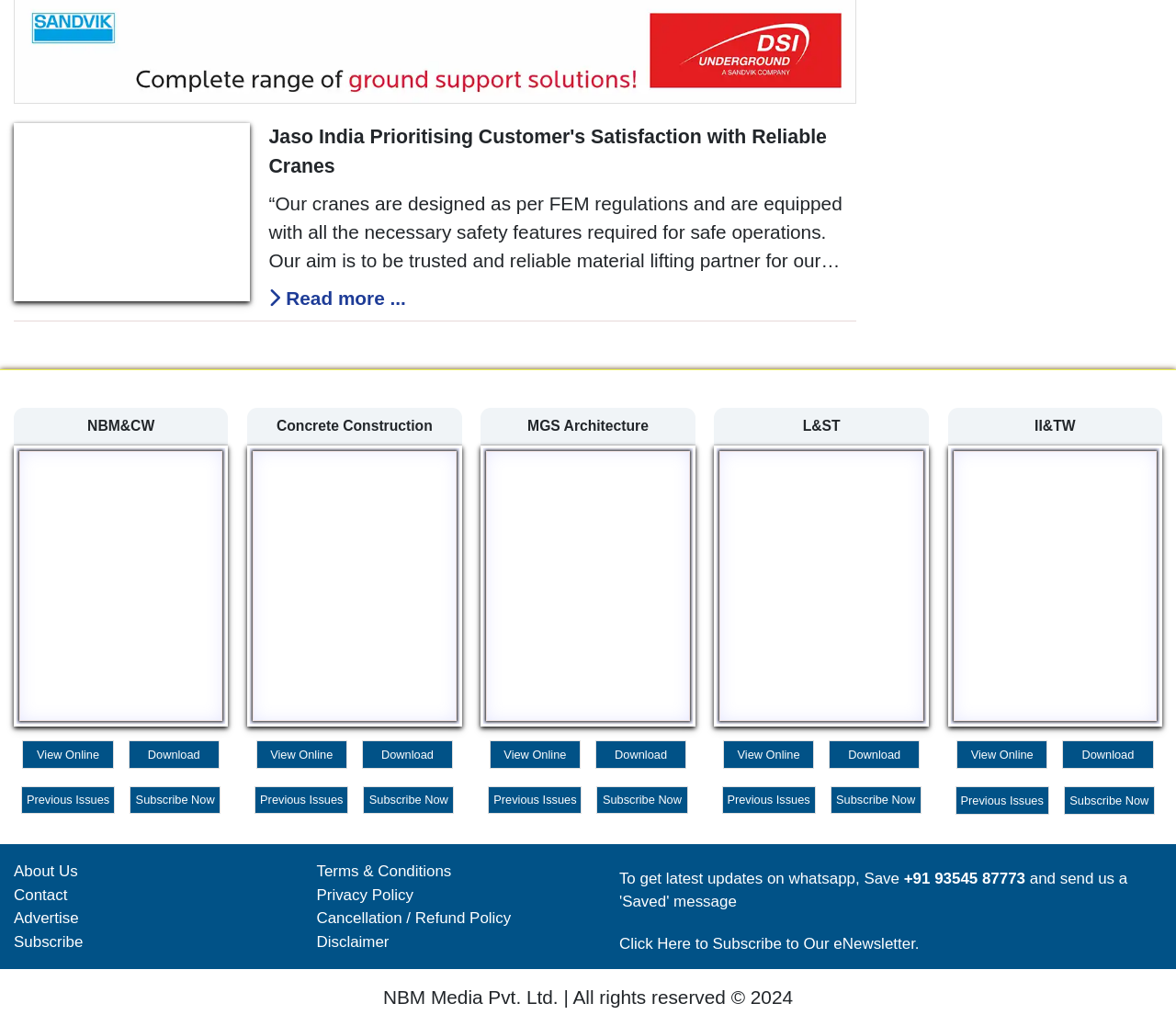Locate the bounding box coordinates of the element I should click to achieve the following instruction: "Get latest updates on whatsapp".

[0.769, 0.848, 0.872, 0.865]